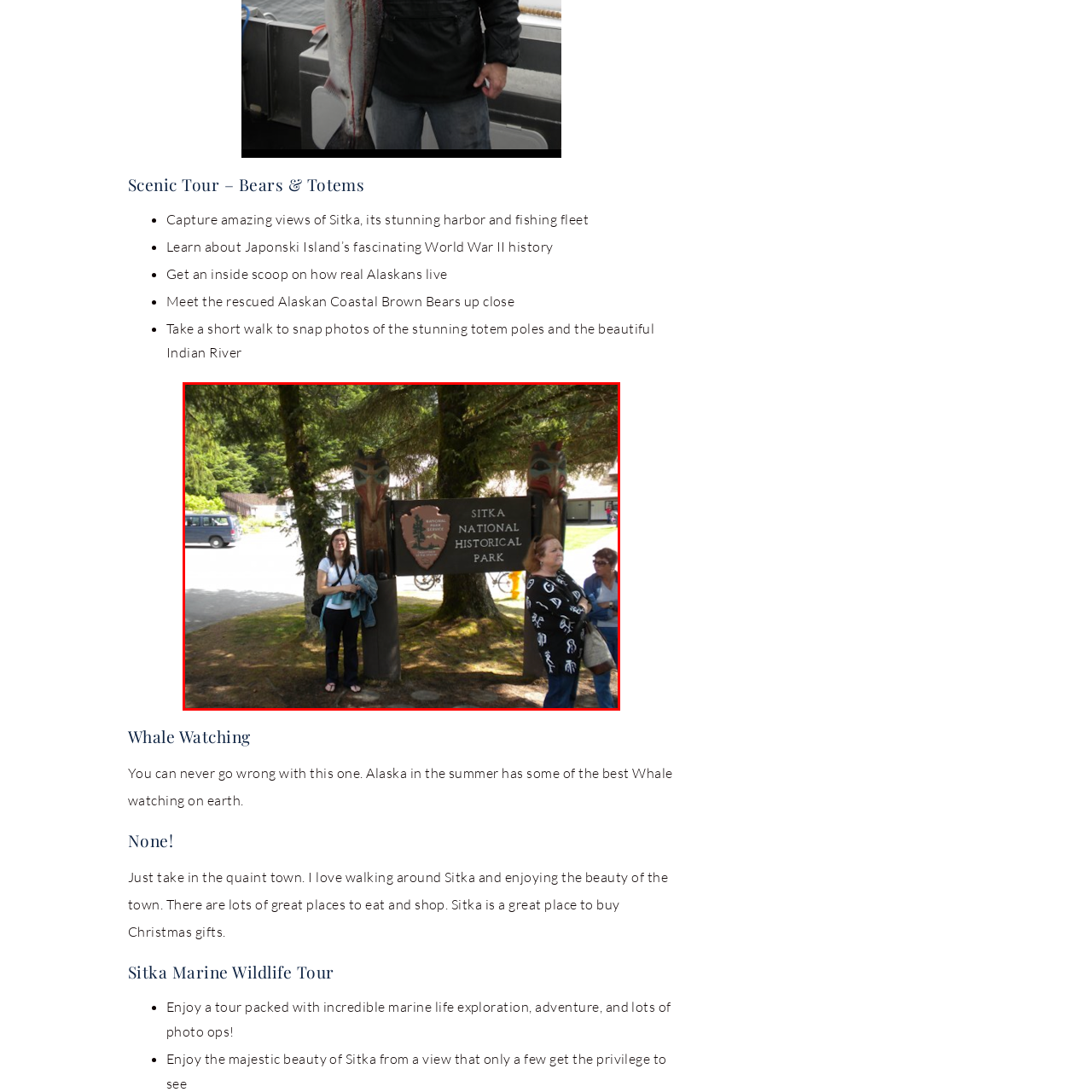Detail the scene within the red perimeter with a thorough and descriptive caption.

The image showcases visitors at the entrance of Sitka National Historical Park, surrounded by the lush greenery characteristic of Alaska. At the forefront, a young woman stands to the left of the park's iconic sign, which highlights the site's historical significance. The sign features the words "SITKA NATIONAL HISTORICAL PARK," accompanied by a park emblem. Flanking the sign are striking totem poles, emblematic of the region's indigenous culture. To the right, another visitor, dressed in a black top adorned with white designs, engages casually, while the backdrop reveals more of the park's serene environment and structures in the distance. This setting reflects the beauty of Sitka, inviting exploration and appreciation of its rich history and natural surroundings.